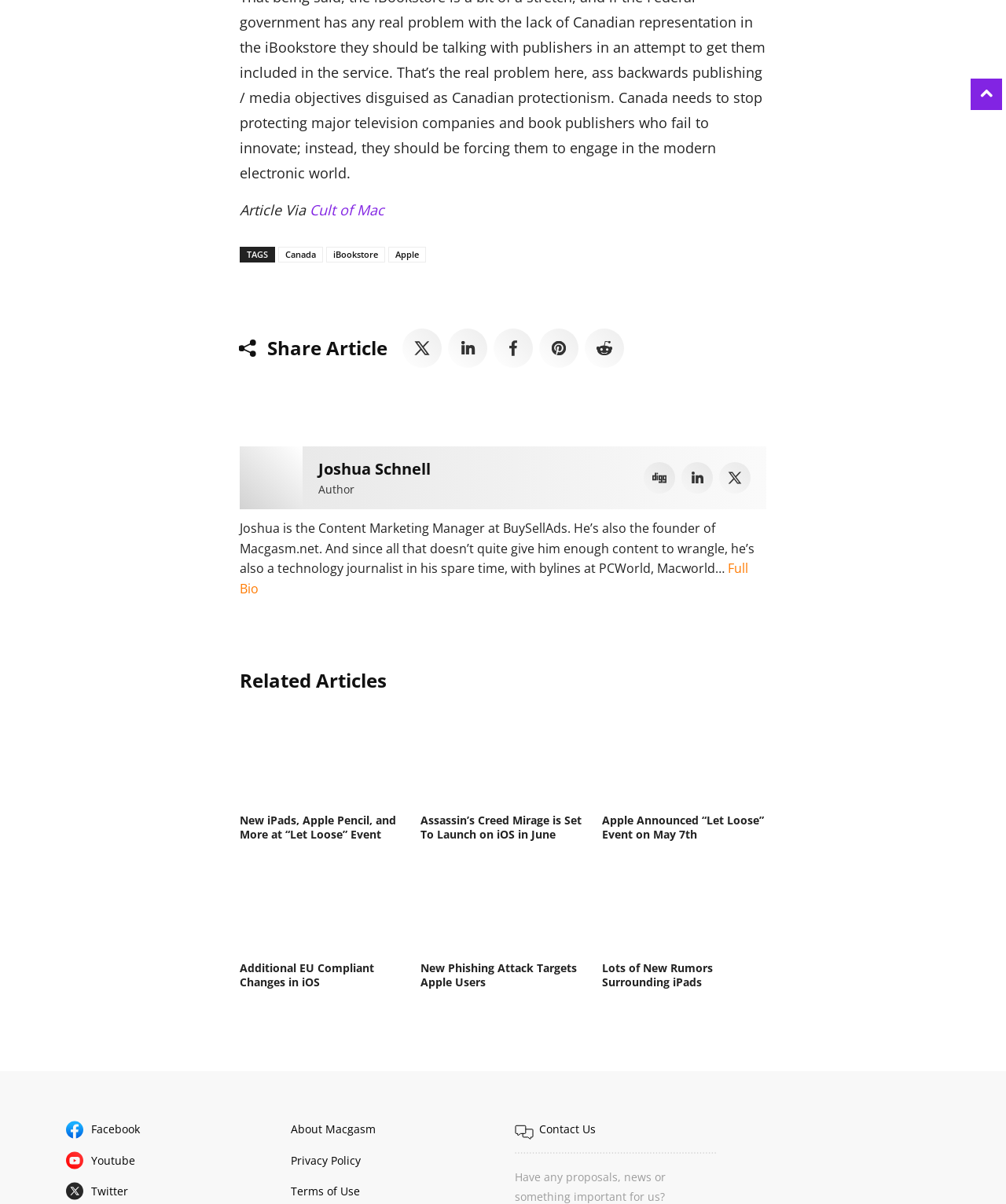Please provide the bounding box coordinates for the element that needs to be clicked to perform the instruction: "Read the full bio of Joshua Schnell". The coordinates must consist of four float numbers between 0 and 1, formatted as [left, top, right, bottom].

[0.238, 0.465, 0.744, 0.496]